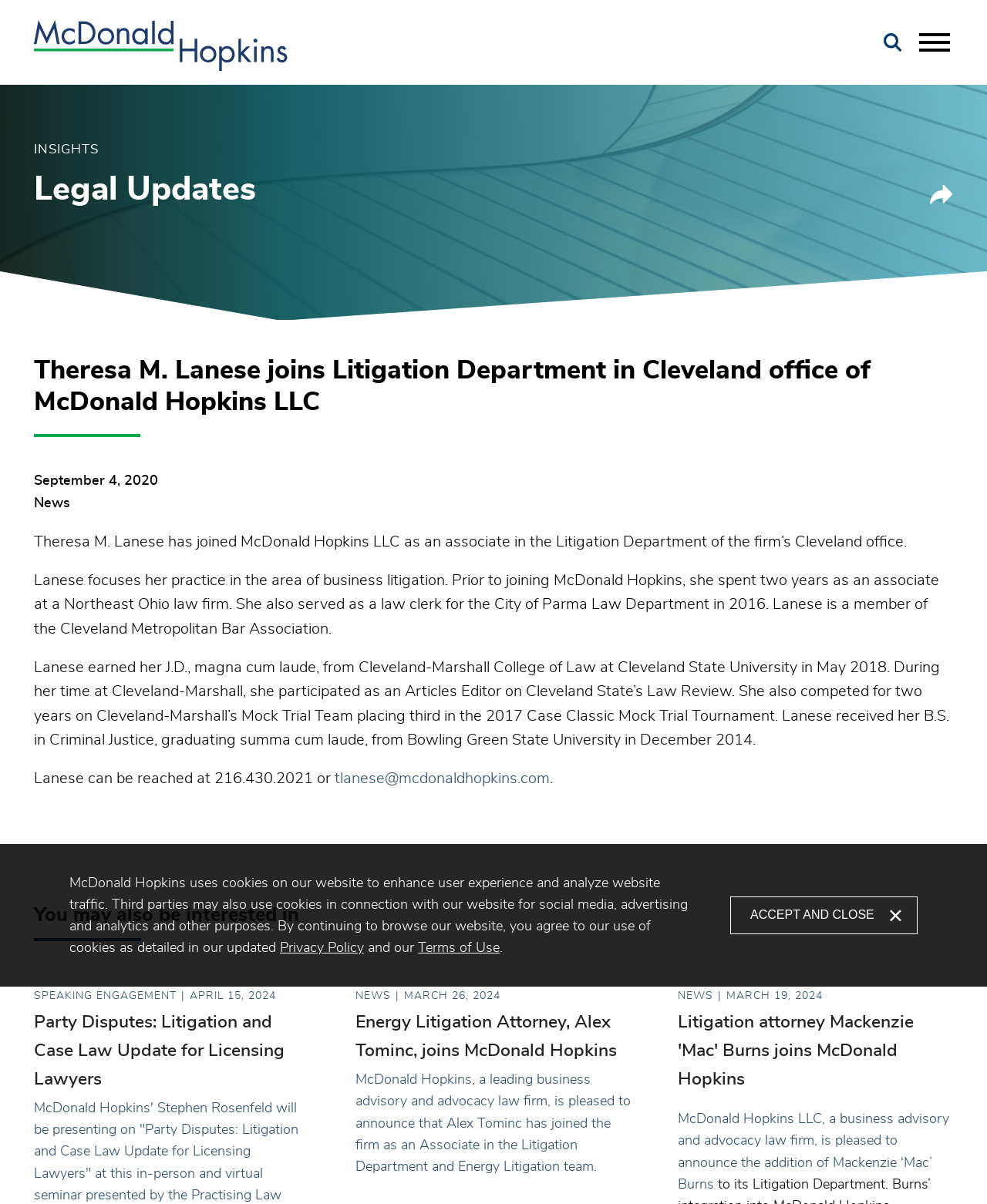What is Theresa M. Lanese's practice area?
Utilize the image to construct a detailed and well-explained answer.

I found the answer by reading the StaticText element that describes Theresa M. Lanese's practice area, which mentions that she focuses her practice in the area of business litigation.